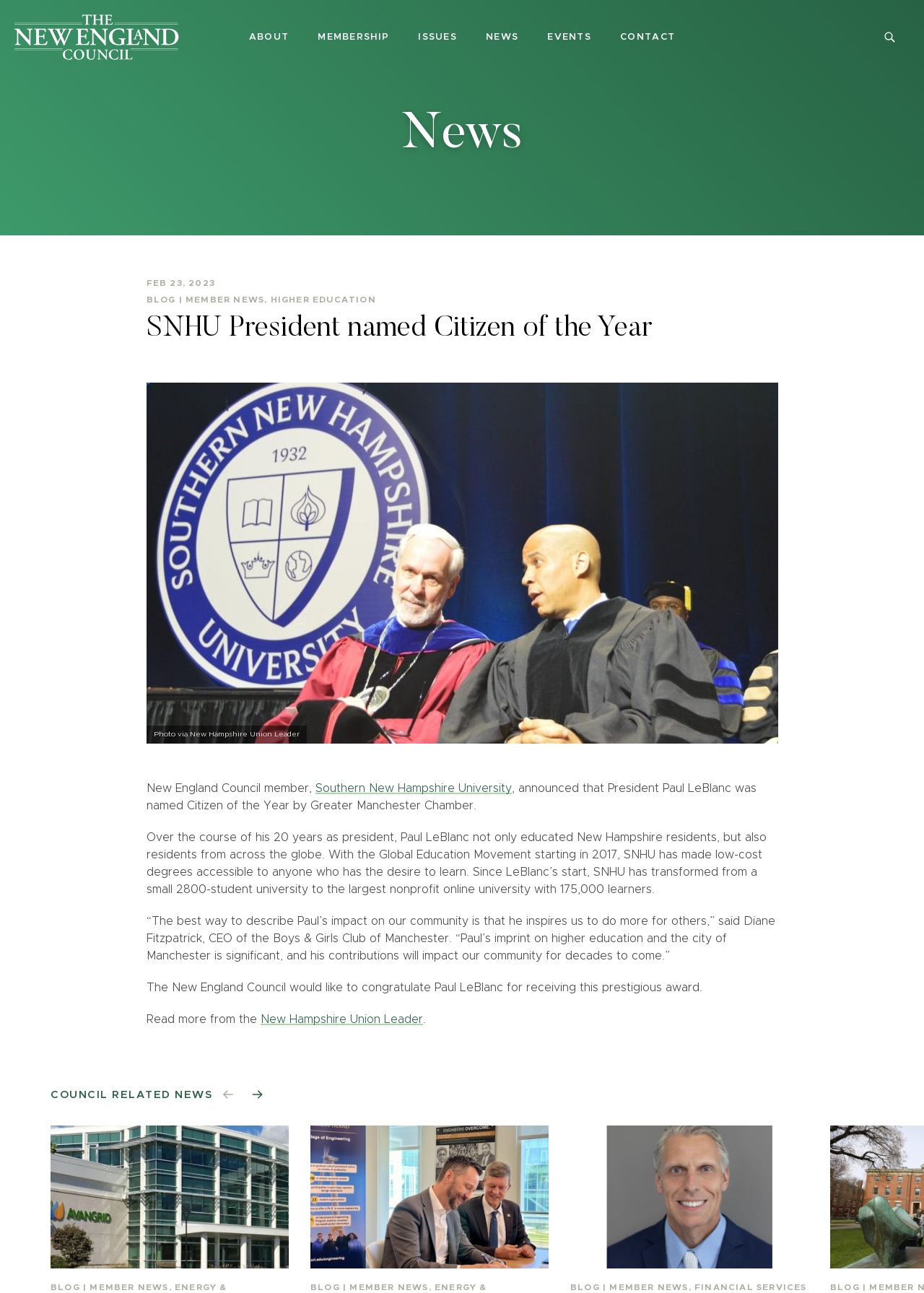Highlight the bounding box coordinates of the region I should click on to meet the following instruction: "Read the news article about SNHU President".

[0.158, 0.241, 0.842, 0.268]